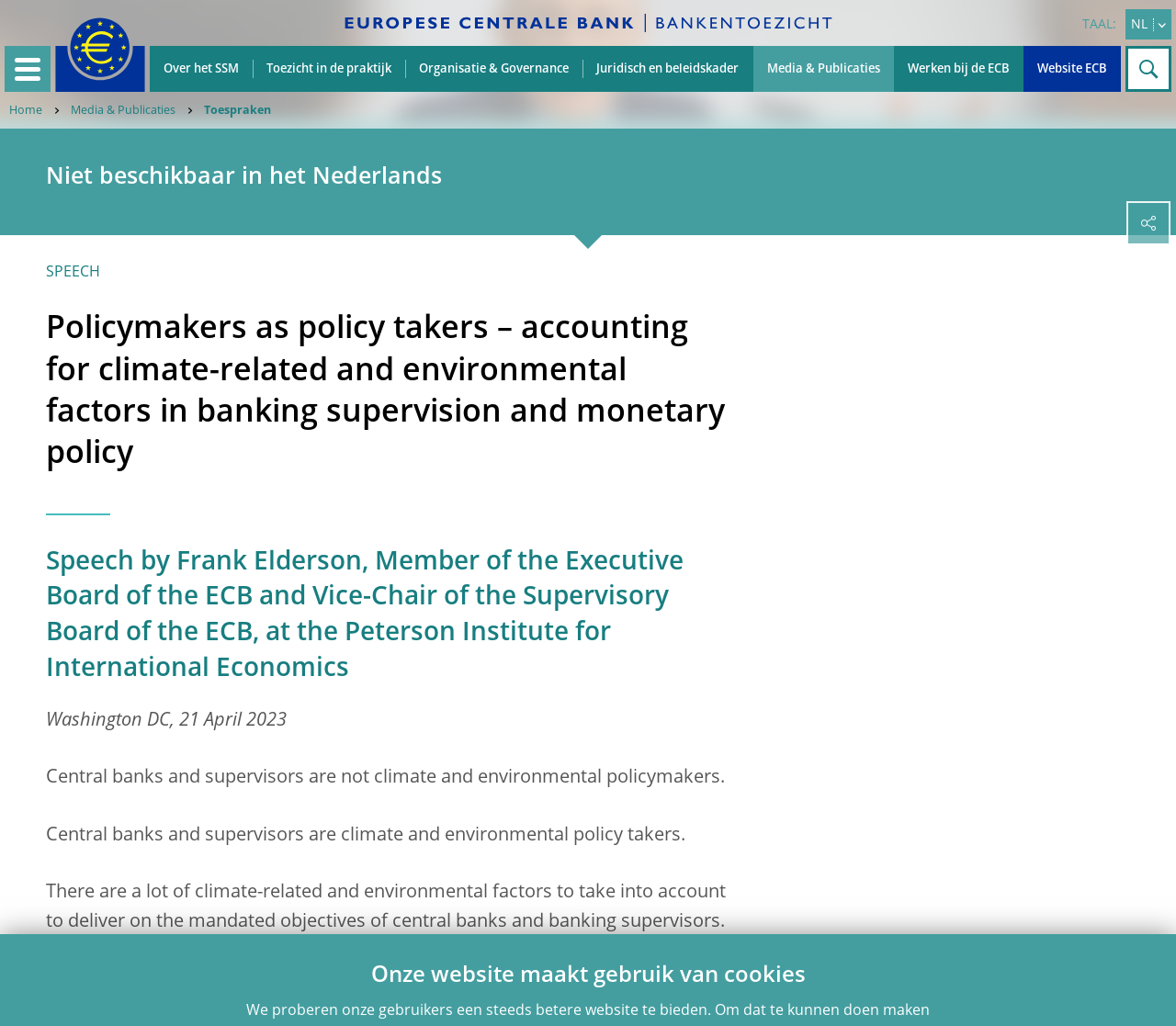What is the language of the webpage?
Using the image as a reference, give a one-word or short phrase answer.

Dutch